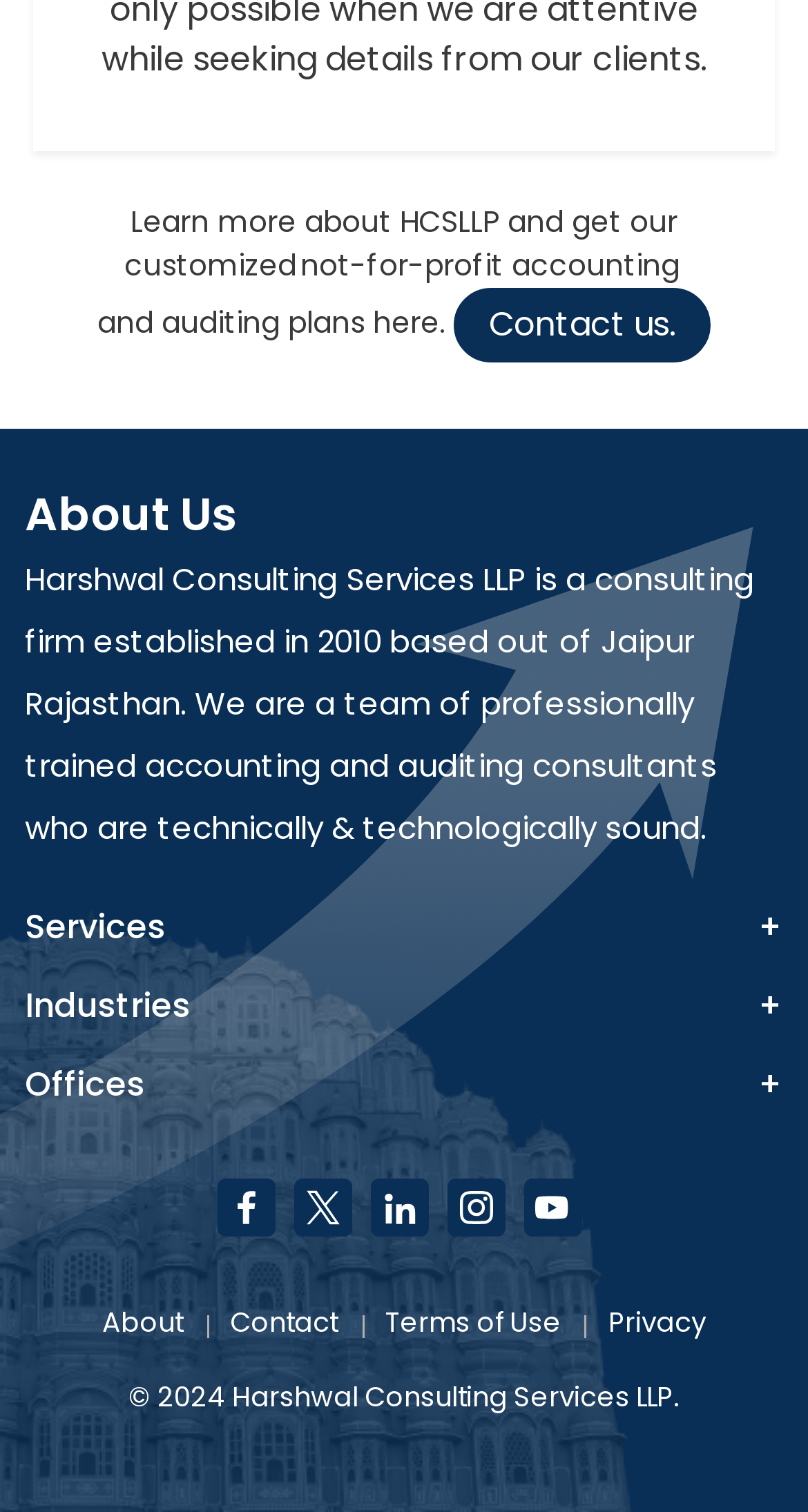Provide the bounding box coordinates for the UI element described in this sentence: "Audit Support and Preparation". The coordinates should be four float values between 0 and 1, i.e., [left, top, right, bottom].

[0.079, 0.726, 0.969, 0.758]